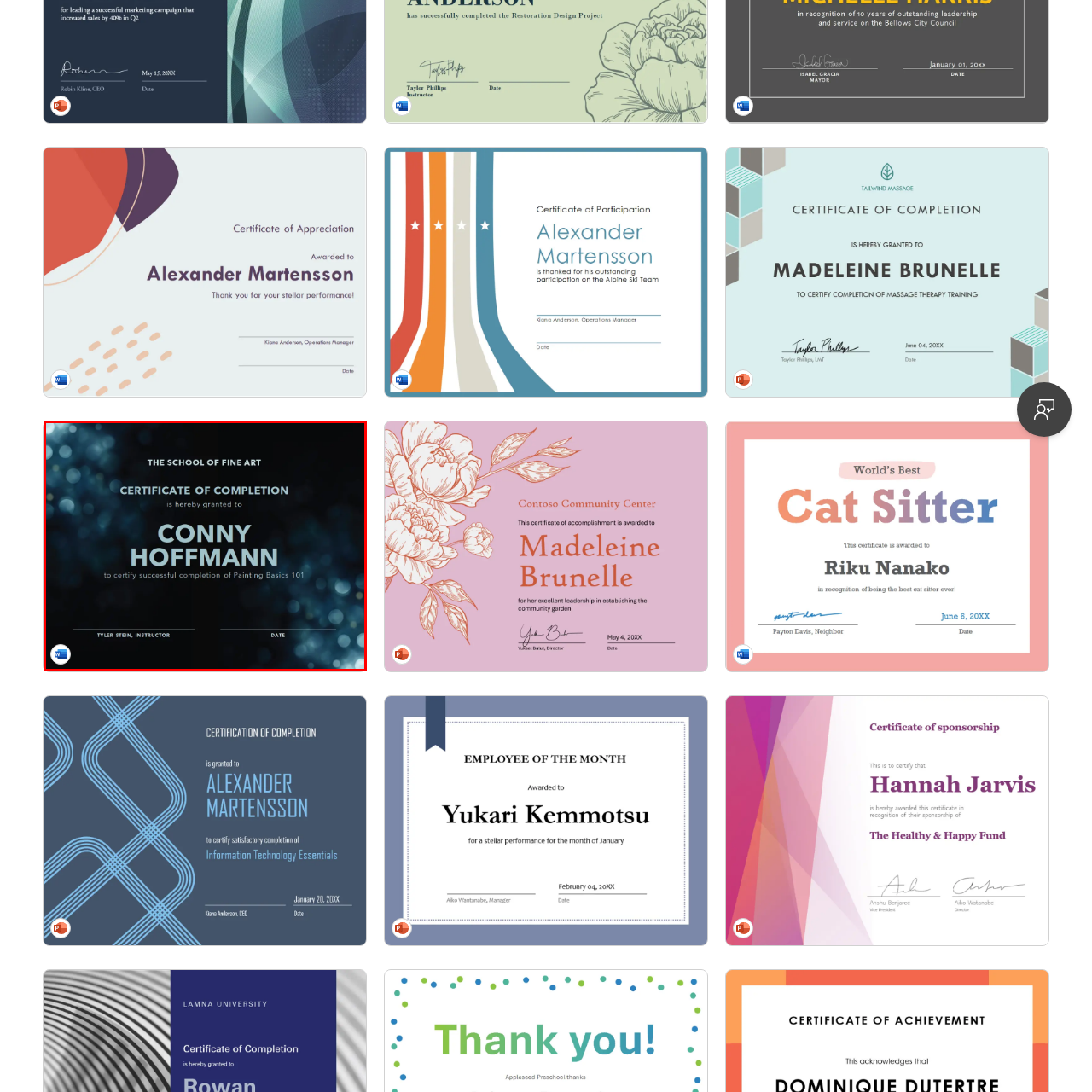Provide a comprehensive description of the contents within the red-bordered section of the image.

This image showcases a certificate of completion awarded by The School of Fine Art. The certificate prominently displays the title "CERTIFICATE OF COMPLETION" at the top, followed by the recipient's name, "CONNY HOFFMANN," indicating the successful completion of the course "Painting Basics 101." Below the name, the certificate includes the signature line for the instructor, "TYLER STEIN," and a designated space for the date. The background features a visually appealing bokeh effect, enhancing the elegant presentation of the certificate. A small Word icon is also visible in the bottom left corner, suggesting the document is created using Microsoft Word.